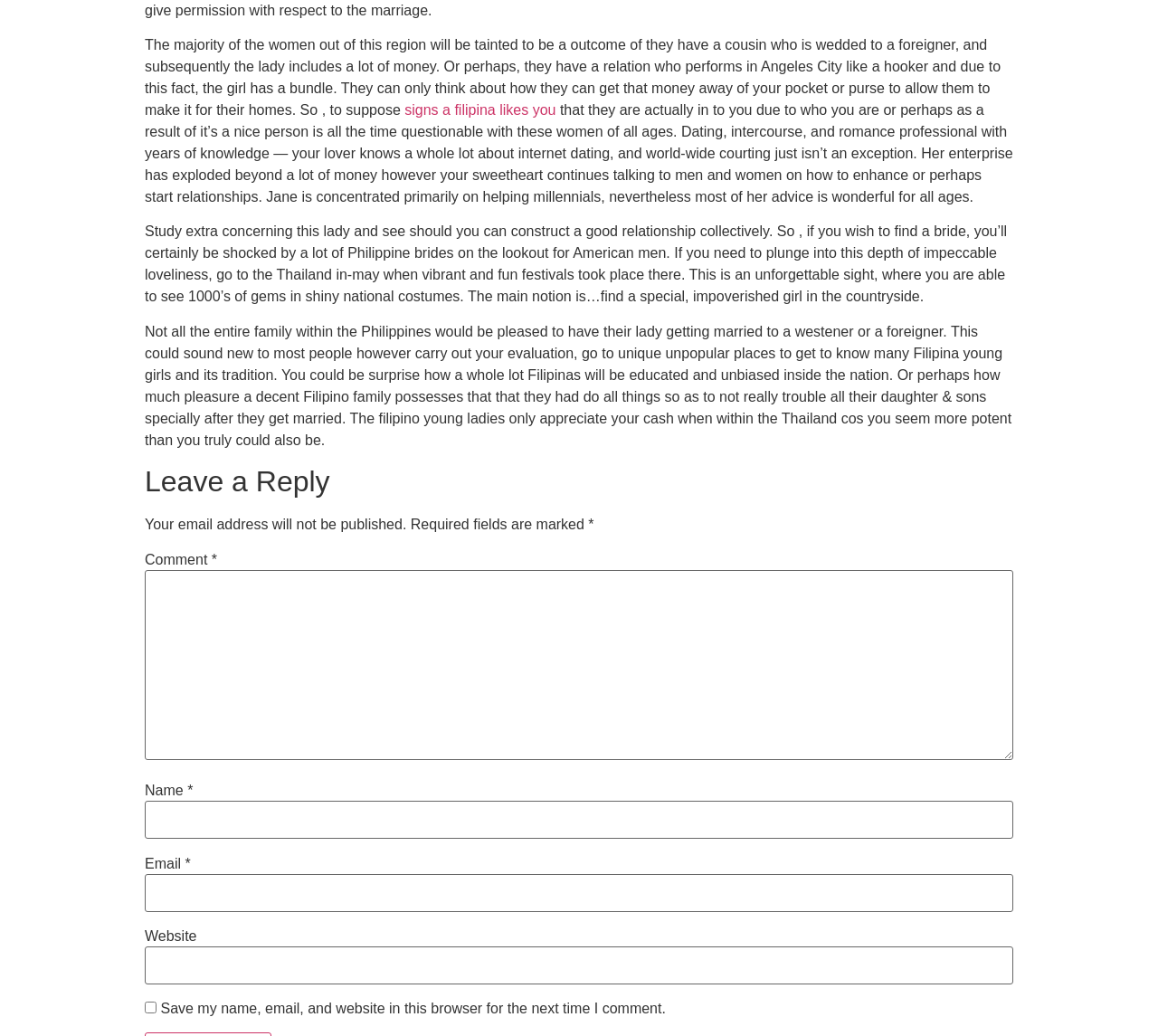Provide a short, one-word or phrase answer to the question below:
What is the attitude of some Filipino families towards their daughters marrying foreigners?

Not pleased